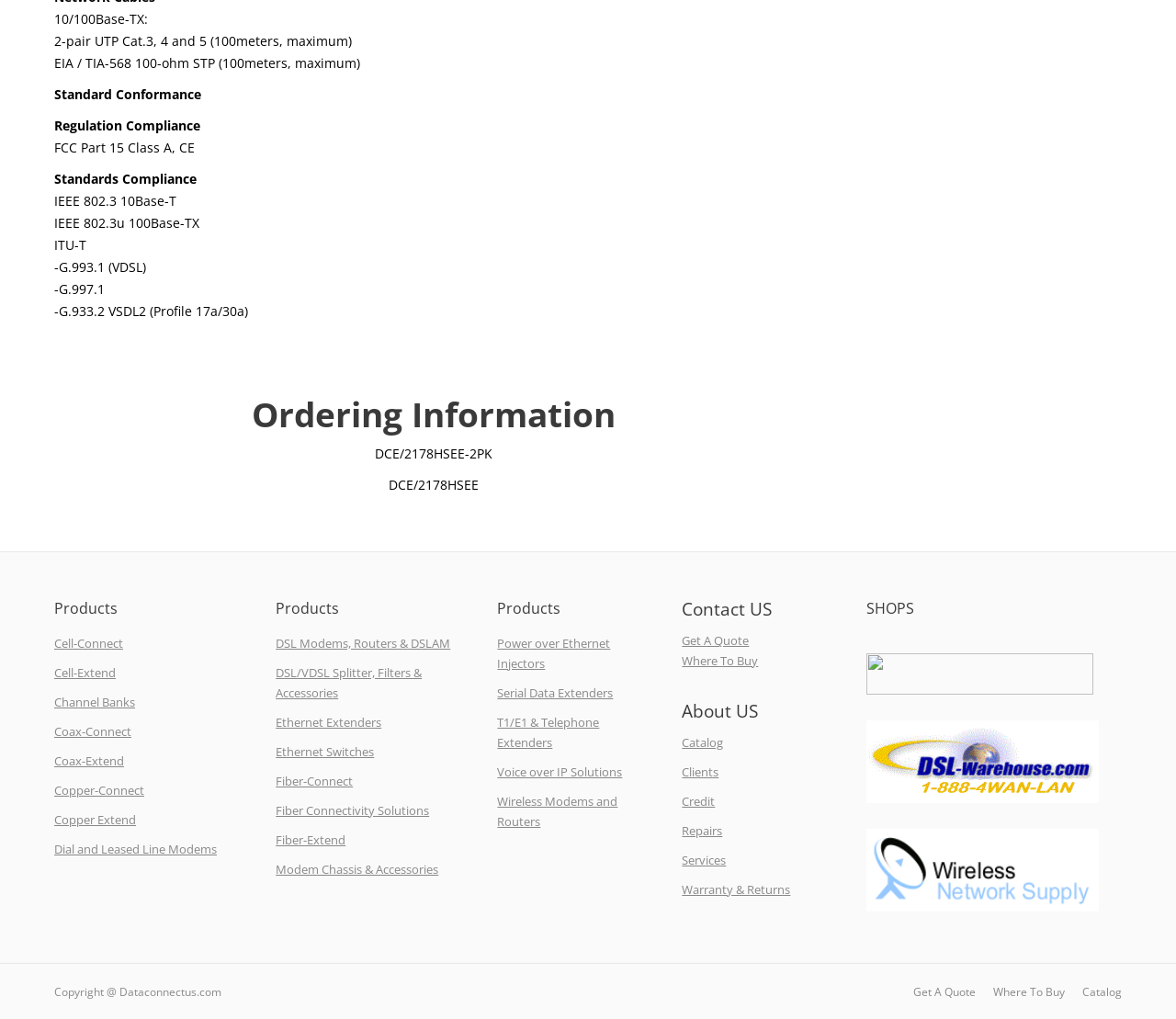Find the bounding box coordinates of the area that needs to be clicked in order to achieve the following instruction: "Visit SHOPS". The coordinates should be specified as four float numbers between 0 and 1, i.e., [left, top, right, bottom].

[0.737, 0.587, 0.778, 0.607]